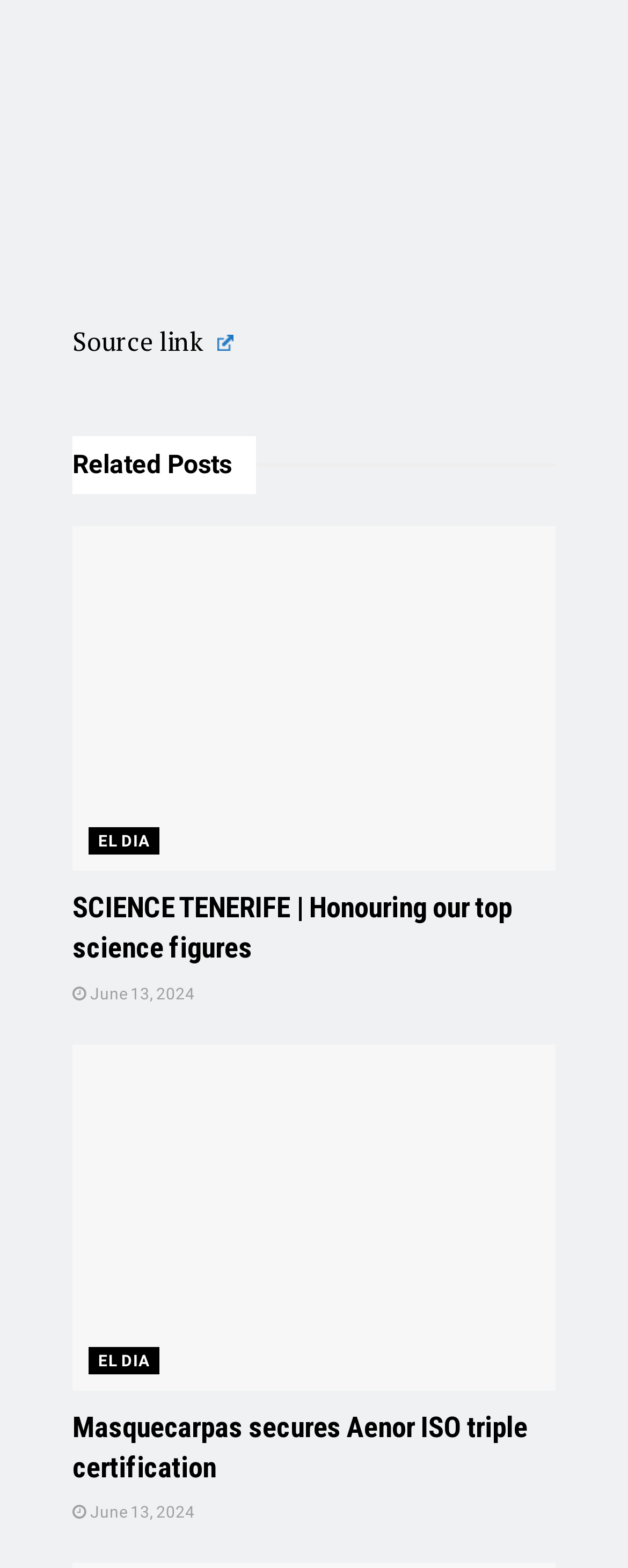Indicate the bounding box coordinates of the clickable region to achieve the following instruction: "Click on the 'Source link'."

[0.115, 0.206, 0.371, 0.229]